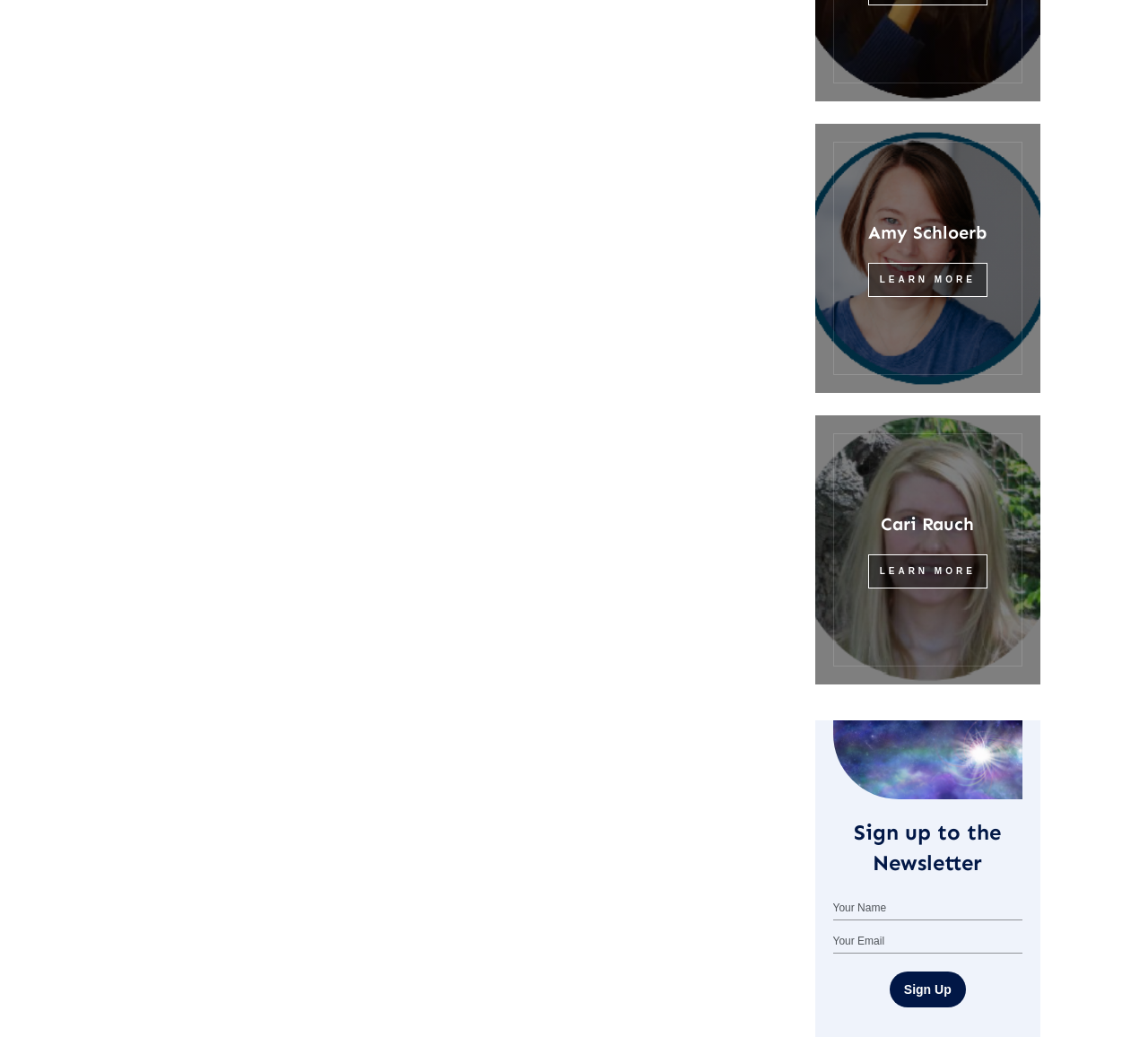Please provide a brief answer to the following inquiry using a single word or phrase:
How many people are featured on this page?

2